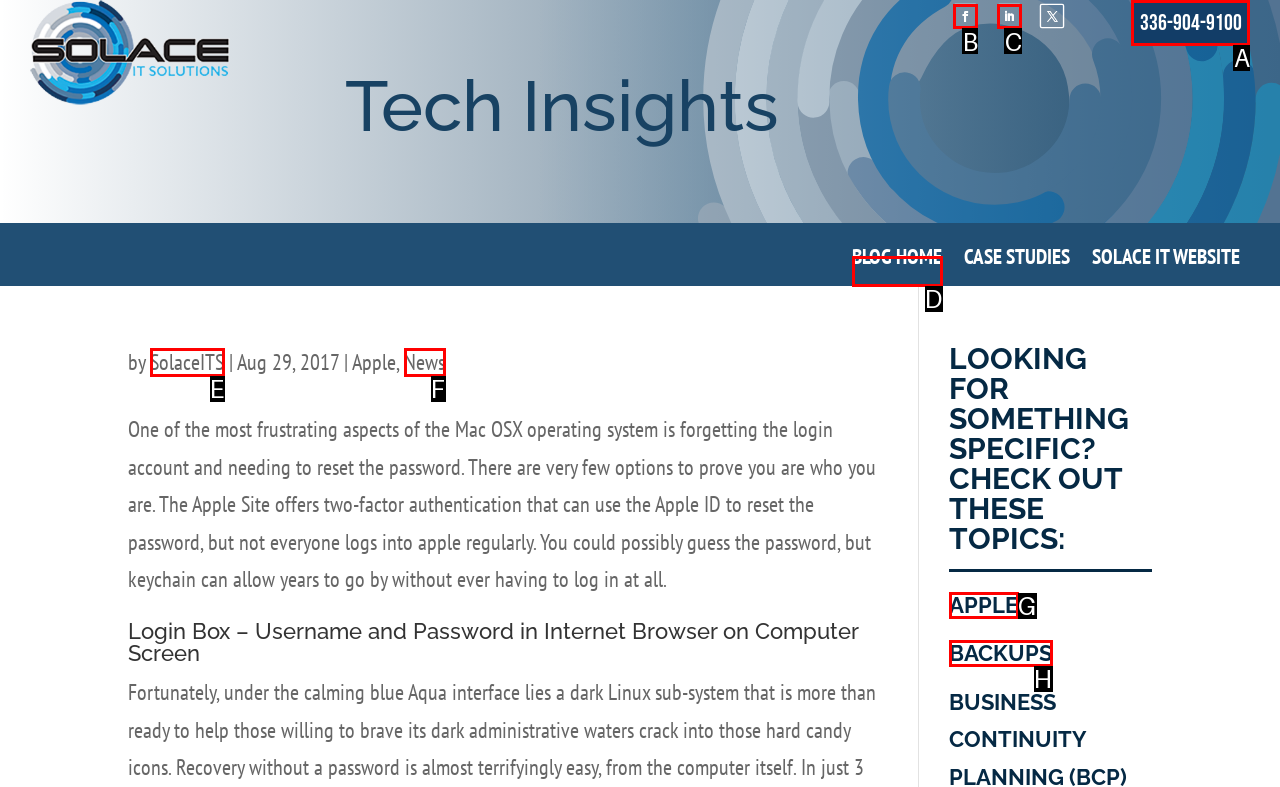Using the element description: SolaceITS, select the HTML element that matches best. Answer with the letter of your choice.

E